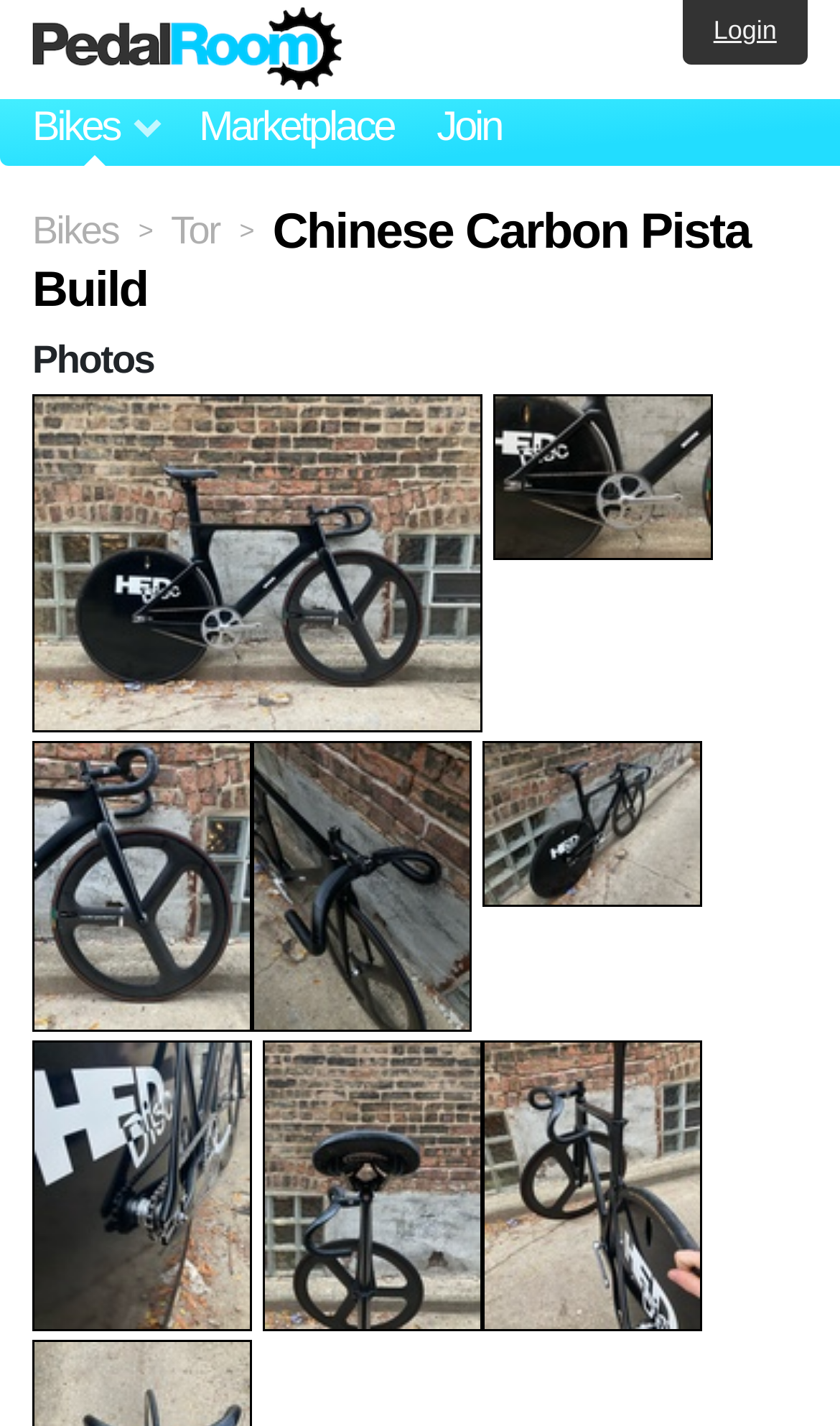Please determine the bounding box coordinates for the element that should be clicked to follow these instructions: "Login to the website".

[0.812, 0.0, 0.962, 0.045]